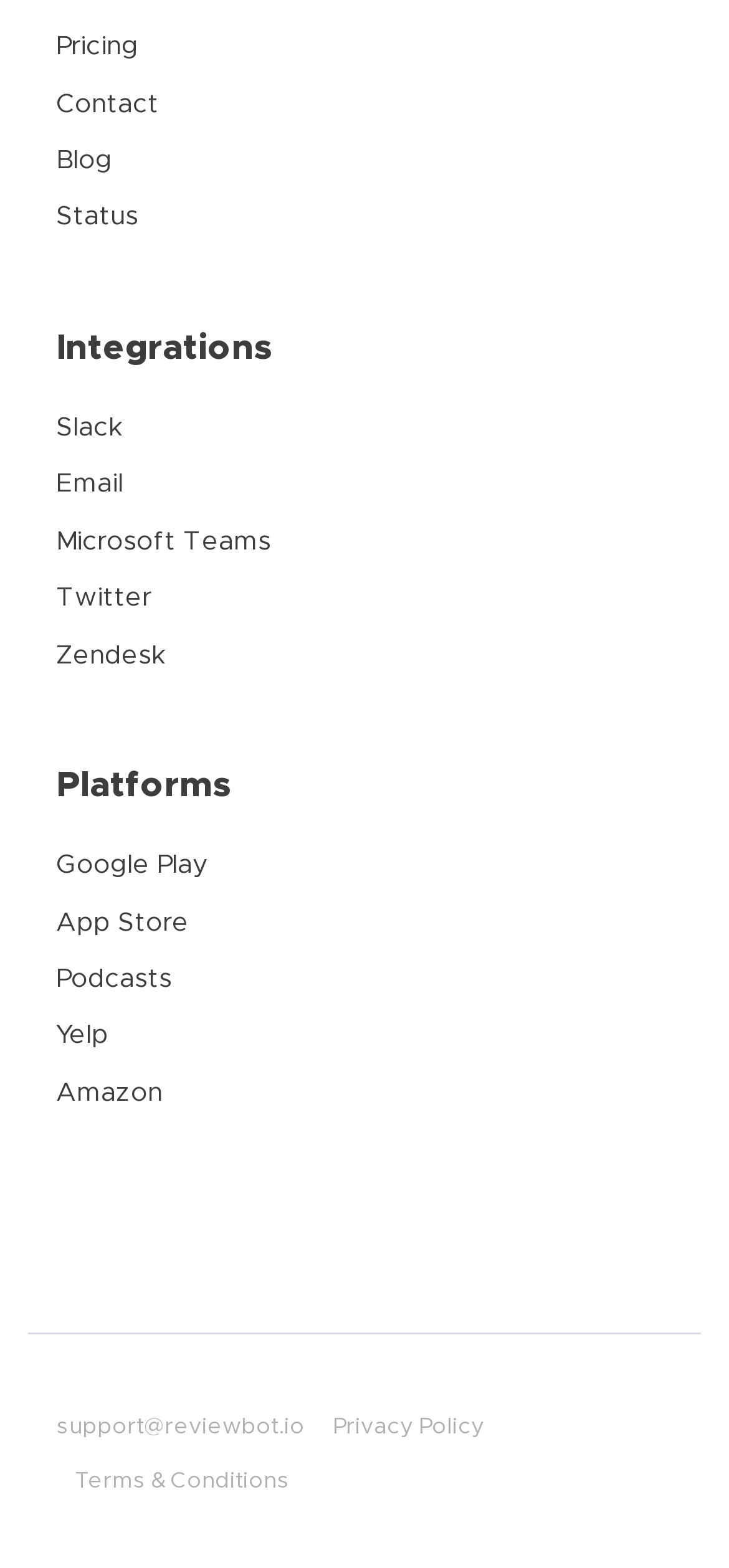How many sections are there on the webpage?
Please provide a detailed and comprehensive answer to the question.

I identified three main sections on the webpage: the top navigation bar, the 'Integrations' and 'Platforms' sections, and the bottom section with links to support, privacy policy, and terms & conditions.